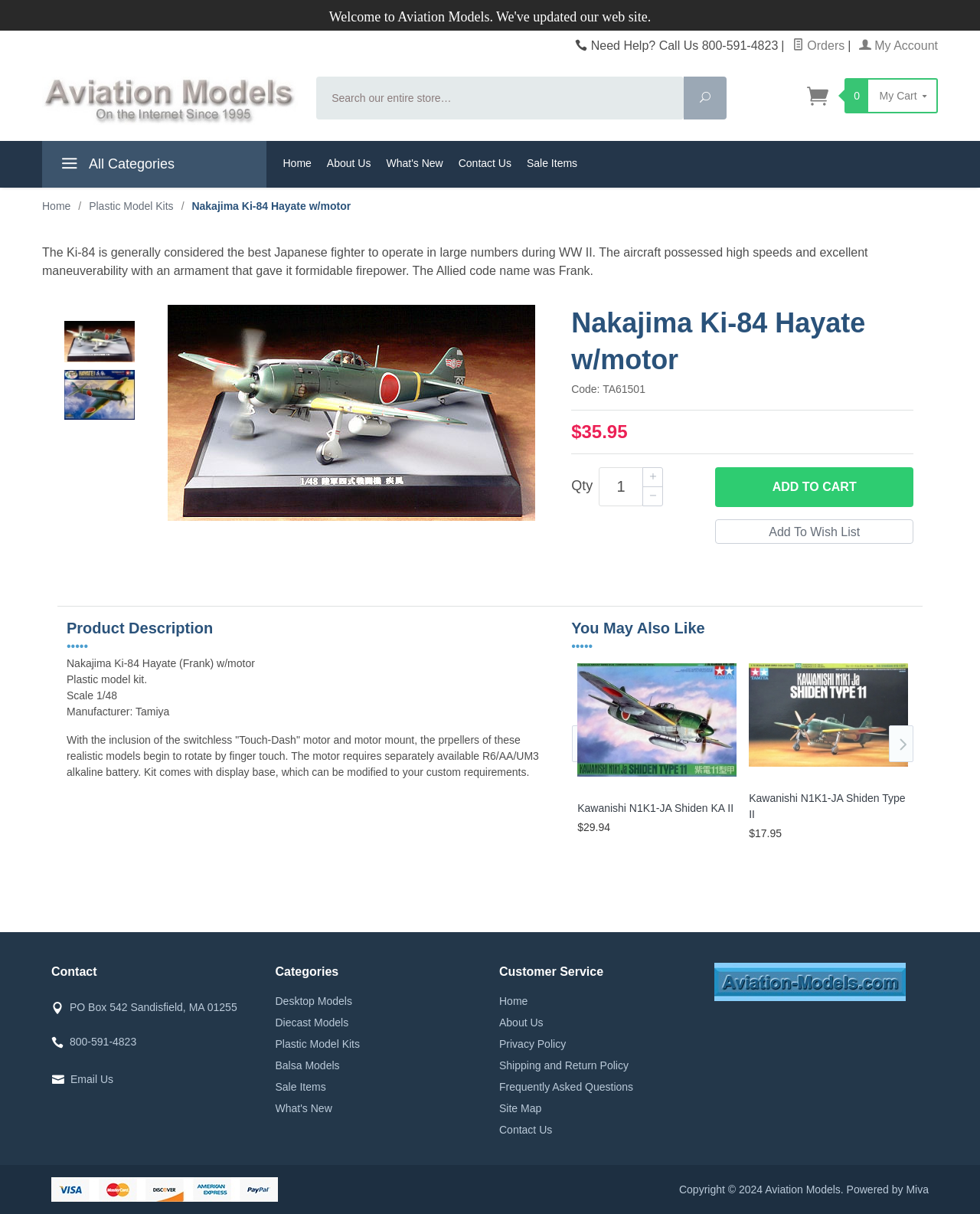Identify the bounding box coordinates of the clickable region required to complete the instruction: "Add to wish list". The coordinates should be given as four float numbers within the range of 0 and 1, i.e., [left, top, right, bottom].

[0.73, 0.428, 0.932, 0.448]